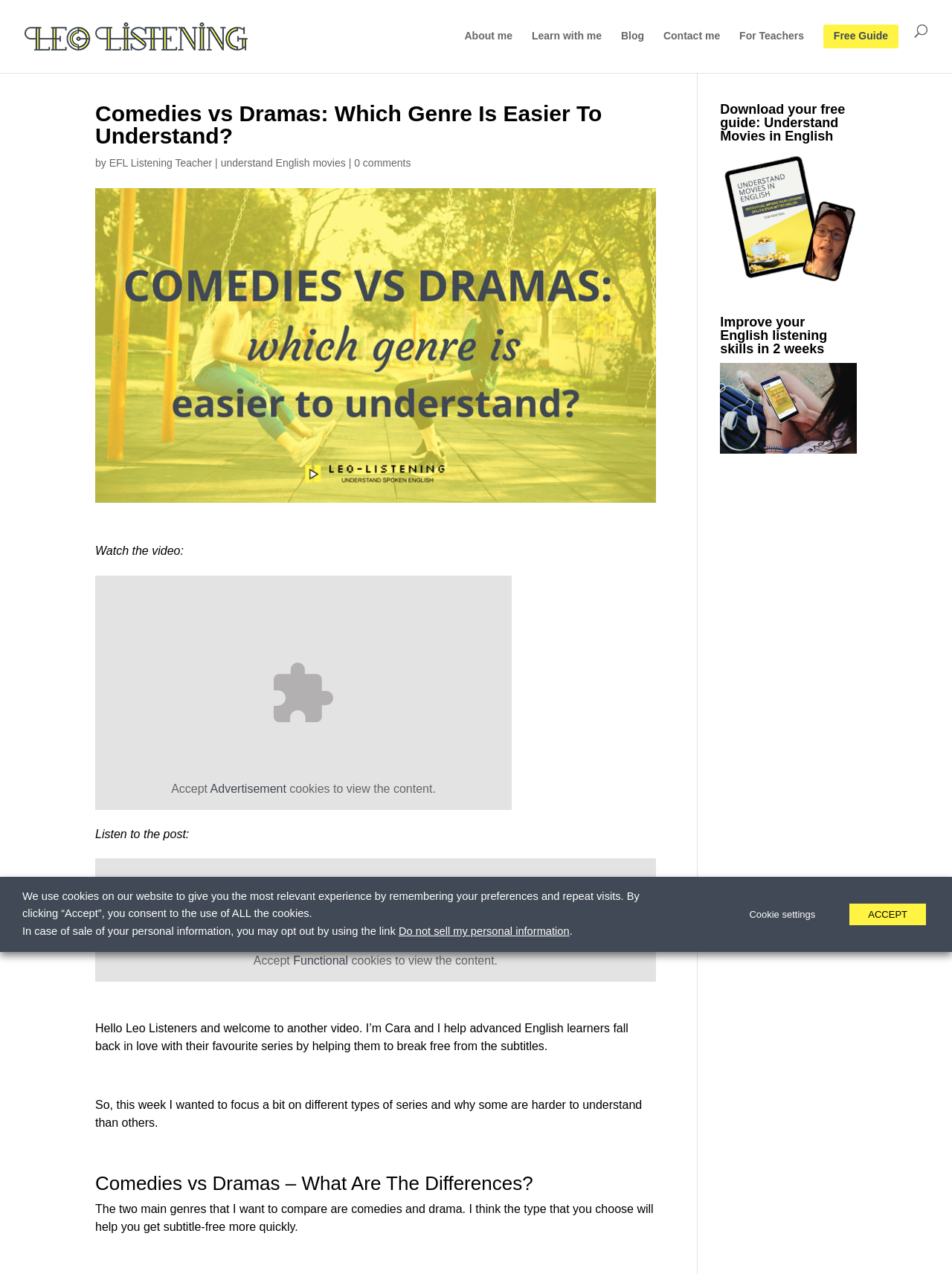Could you highlight the region that needs to be clicked to execute the instruction: "Click the 'Free Guide' link"?

[0.865, 0.019, 0.944, 0.057]